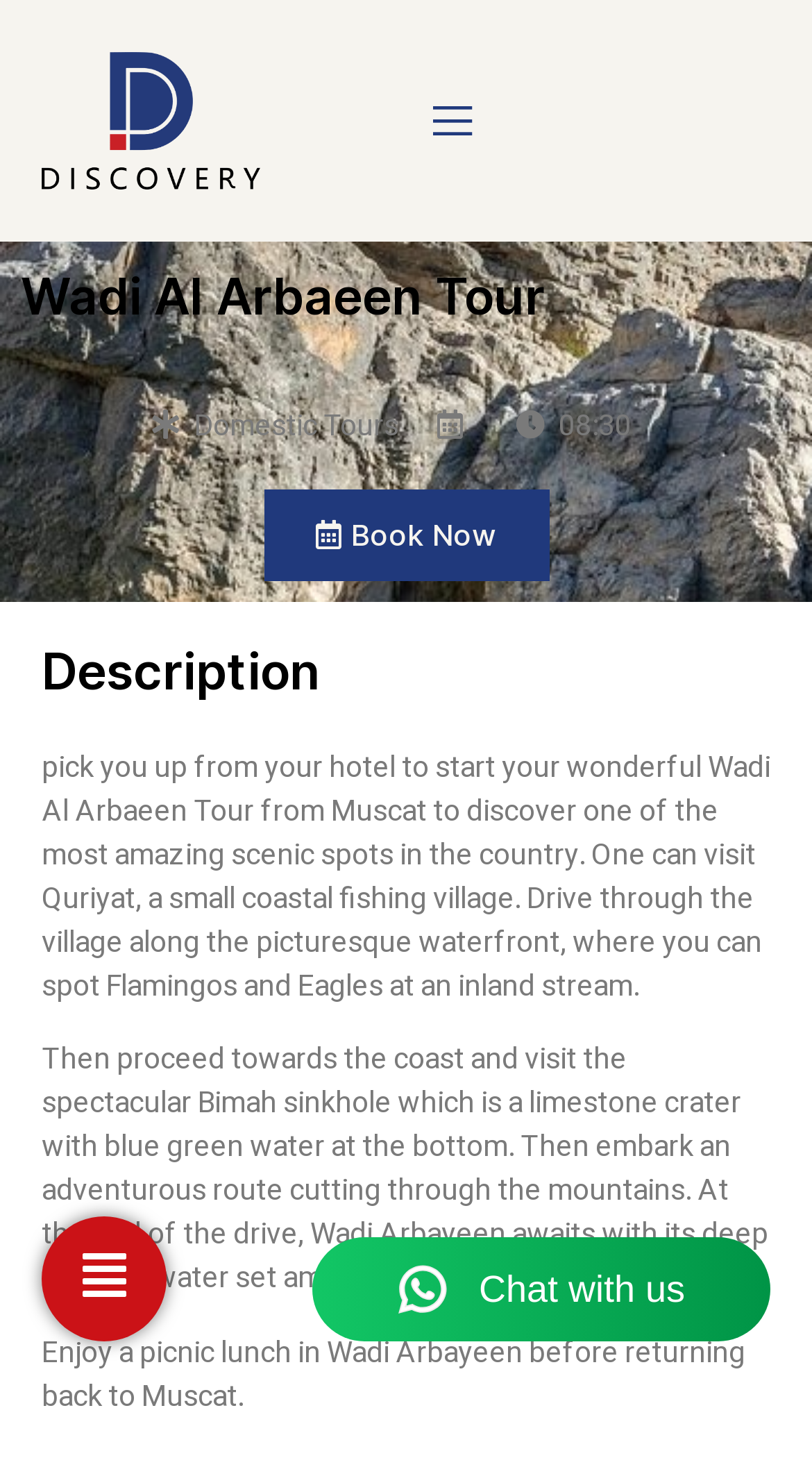What is the purpose of the 'Book Now' button?
Based on the visual content, answer with a single word or a brief phrase.

To book the tour